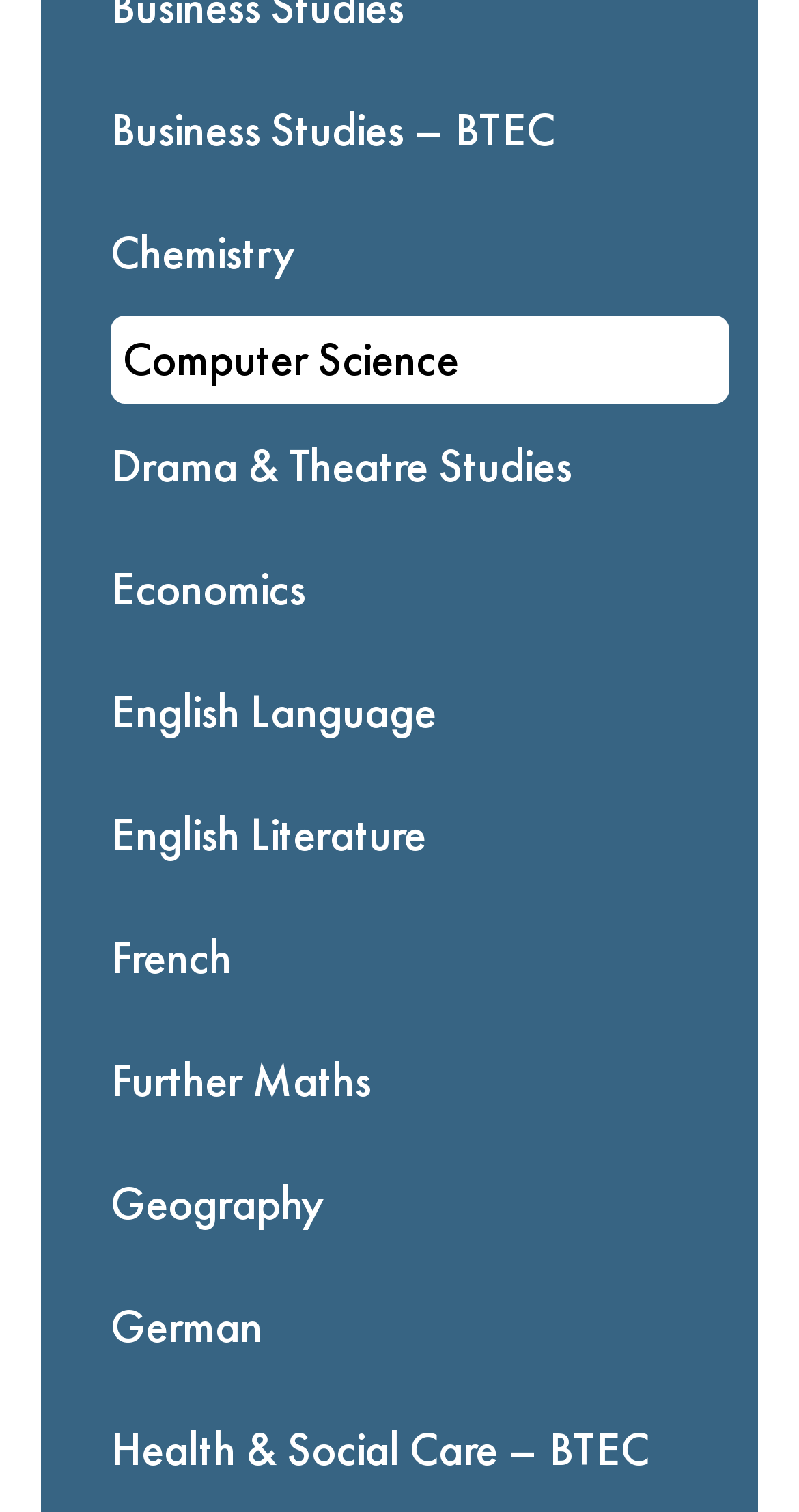Please locate the bounding box coordinates of the element that needs to be clicked to achieve the following instruction: "Explore Further Maths". The coordinates should be four float numbers between 0 and 1, i.e., [left, top, right, bottom].

[0.138, 0.675, 0.862, 0.755]